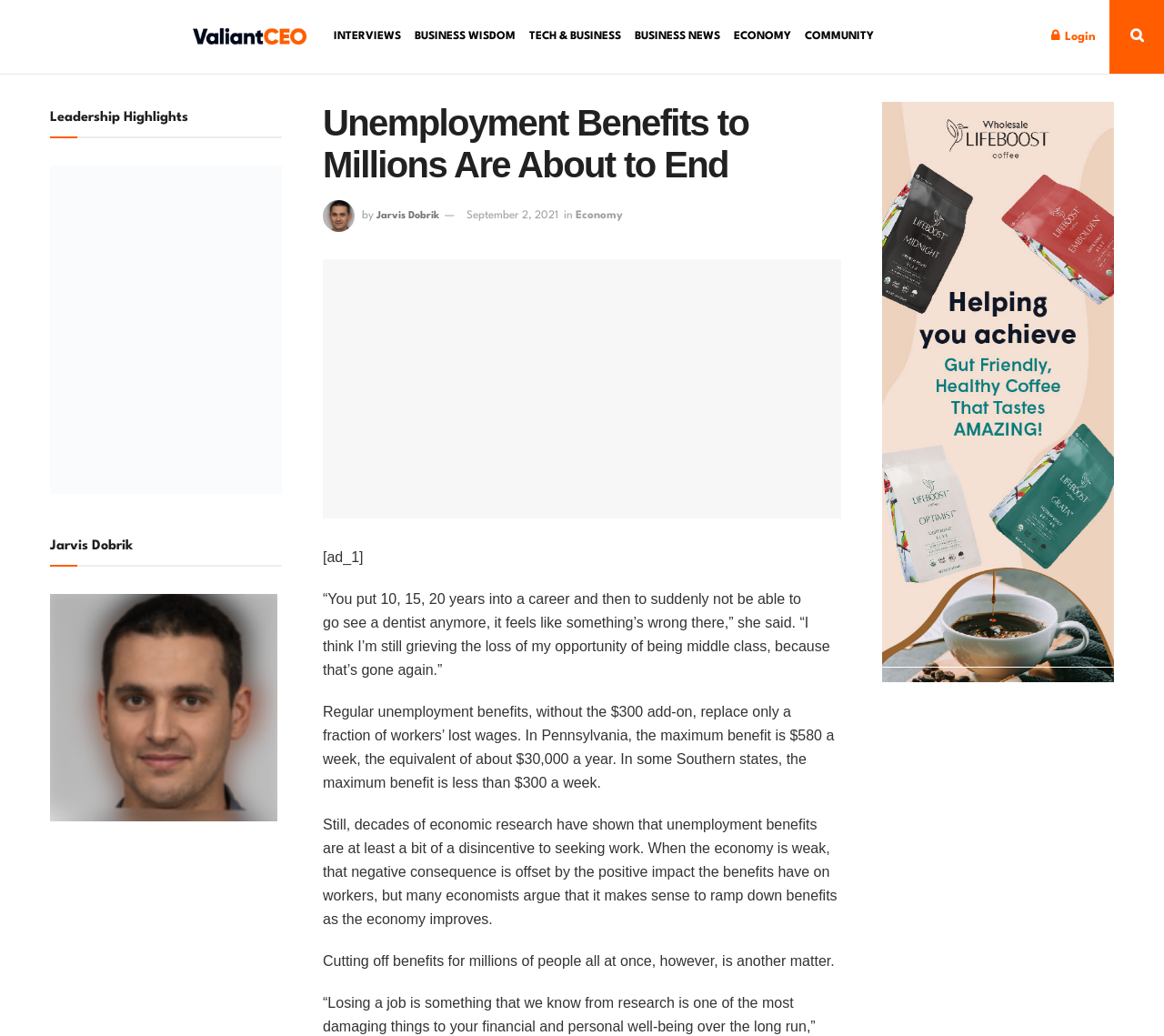Find the bounding box coordinates of the area to click in order to follow the instruction: "View BUSINESS WISDOM".

[0.356, 0.0, 0.443, 0.071]